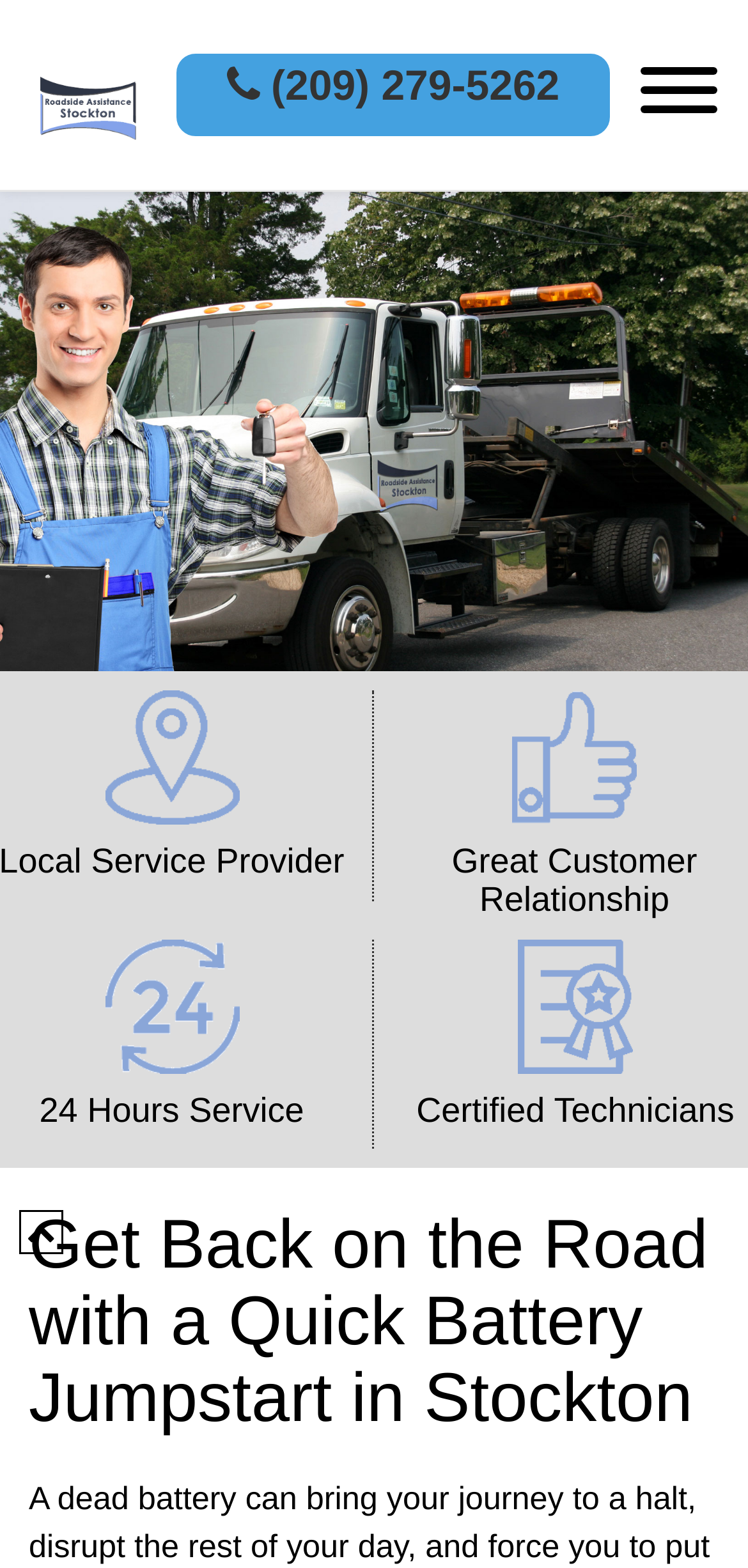Create an in-depth description of the webpage, covering main sections.

The webpage is about Roadside Assistance Stockton, offering a fast battery jumpstart service 24 hours a day. At the top right corner, there is a button to toggle navigation. Next to it, there is a phone number link, "(209) 279-5262", and a link to "Roadside Assistance Stockton" with a small logo image on the left. 

Below these elements, there is a main heading that reads "Get Back on the Road with a Quick Battery Jumpstart in Stockton". At the bottom left corner, there is a "Back to top" button.